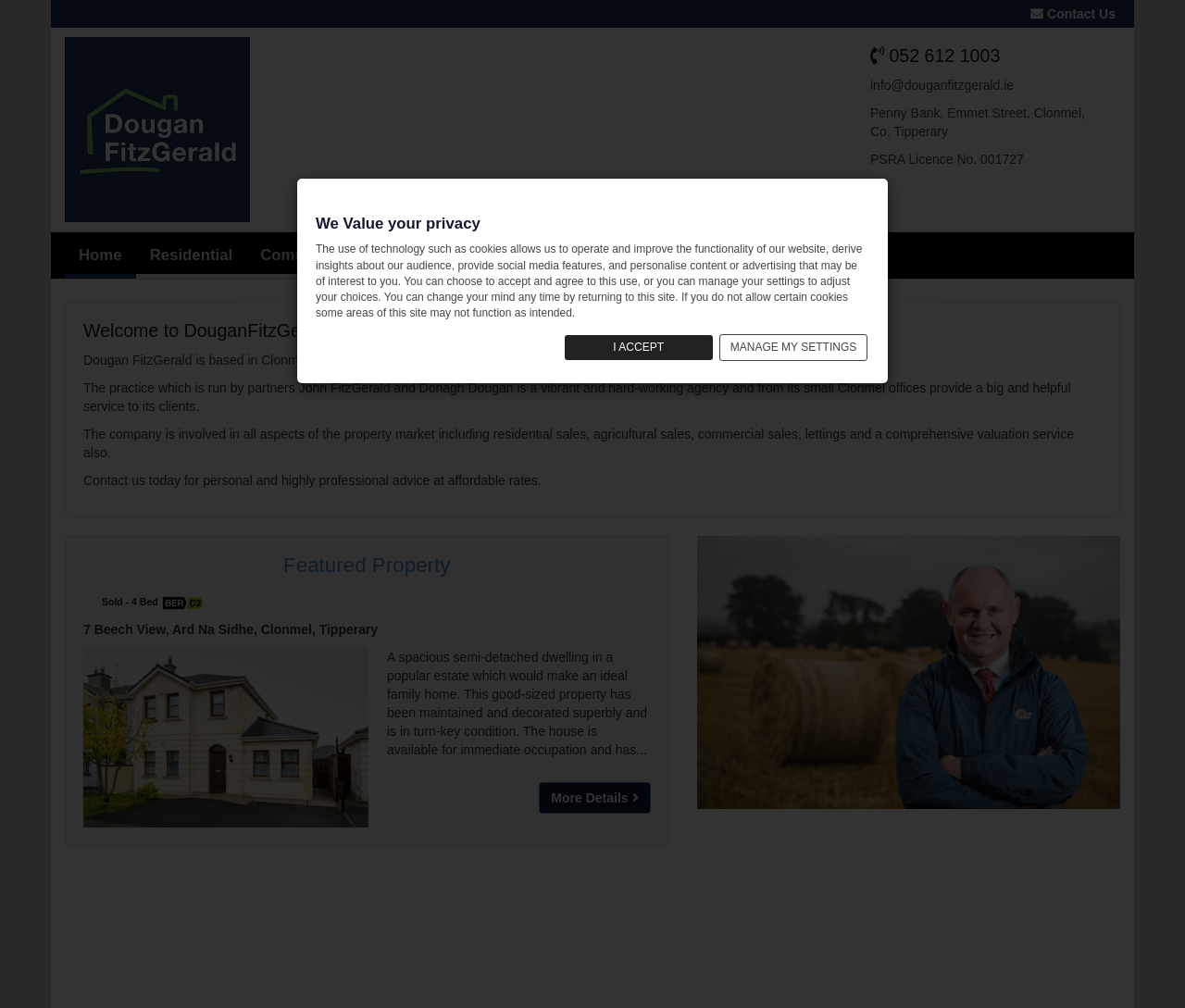Locate the bounding box coordinates of the item that should be clicked to fulfill the instruction: "Click More Details".

[0.455, 0.776, 0.549, 0.807]